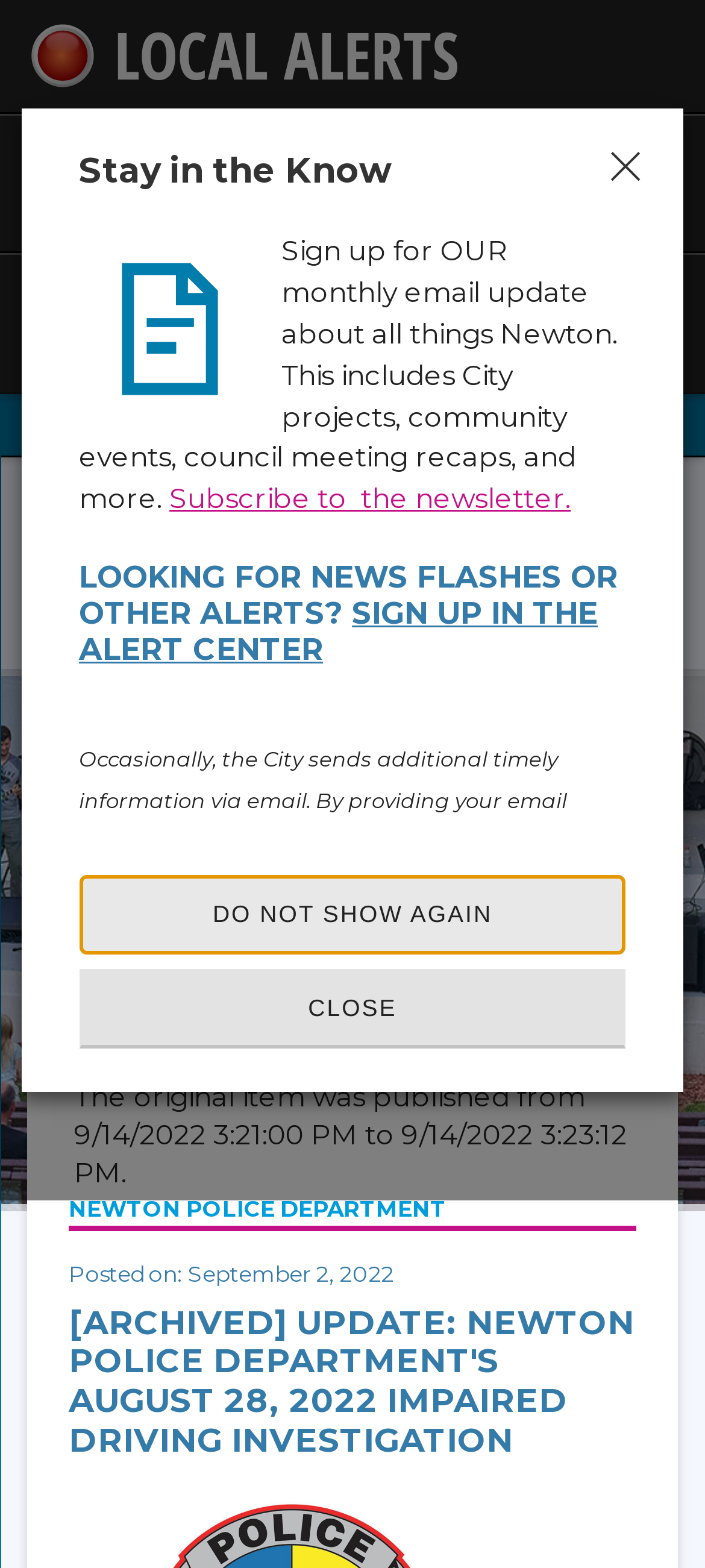What type of content is presented in the 'News Flash' section?
Please provide a detailed answer to the question.

The 'News Flash' section is a prominent section on the webpage, containing links to news articles and alerts. The content presented in this section appears to be related to local news and alerts, suggesting that the purpose of this section is to inform users about current events and important announcements in the Newton, IA area.